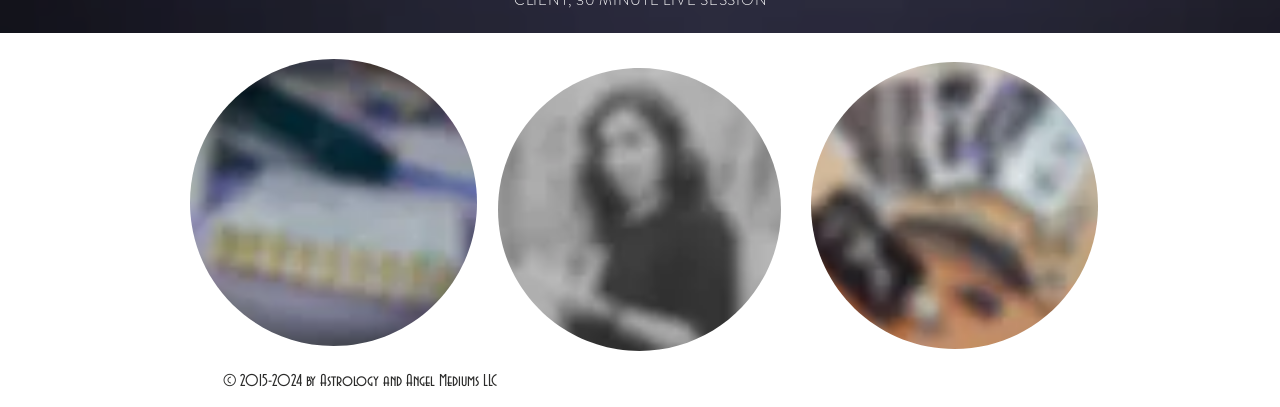Answer the question below using just one word or a short phrase: 
What is the text on the top-right region?

FIND ME